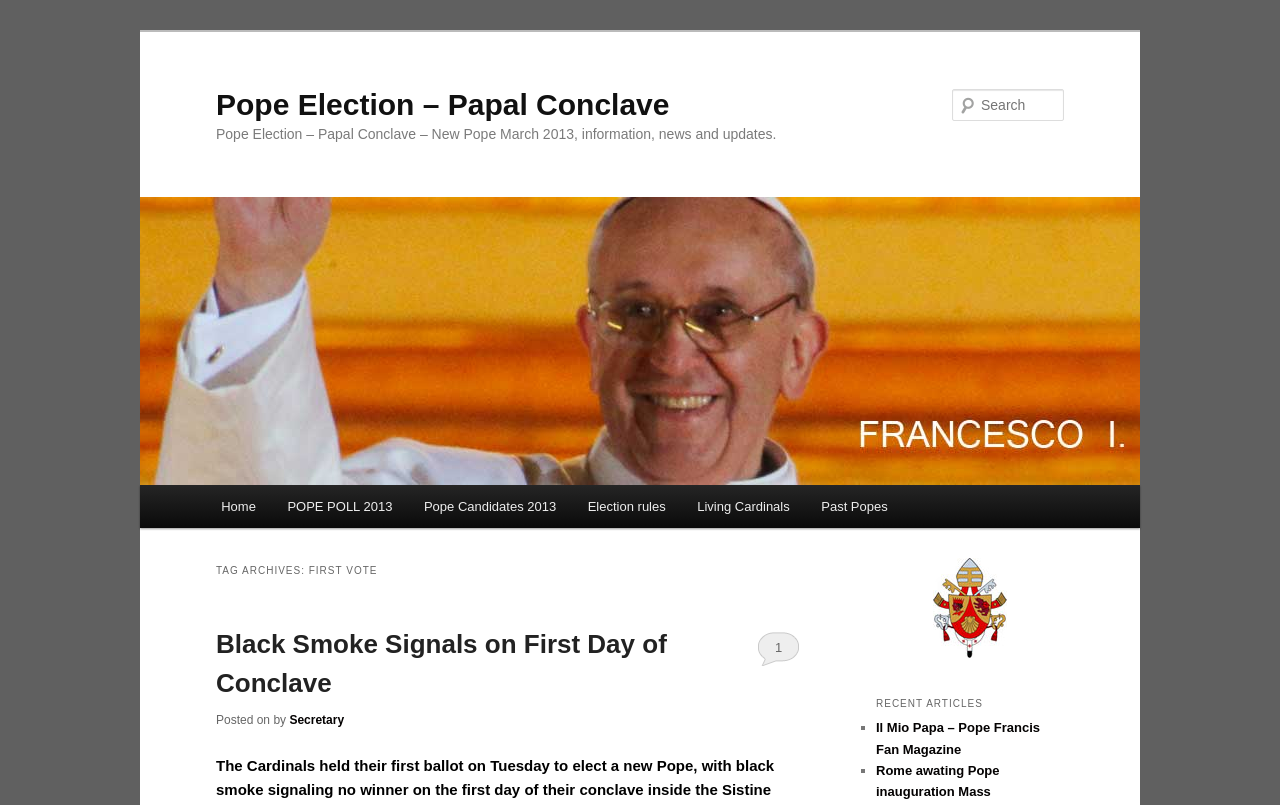Articulate a complete and detailed caption of the webpage elements.

The webpage is about the Pope Election and Papal Conclave, with a focus on the 2013 event. At the top, there are two "Skip to" links, one for primary content and one for secondary content, positioned closely together. Below them, there is a large heading that reads "Pope Election – Papal Conclave" with a link to the same title. 

On the left side, there is a vertical menu with links to different sections, including "Home", "POPE POLL 2013", "Pope Candidates 2013", "Election rules", "Living Cardinals", and "Past Popes". 

To the right of the menu, there is a search bar with a "Search" label and a textbox. Above the search bar, there is an image with the title "Pope Election – Papal Conclave". 

The main content area is divided into two sections. The top section has a heading "TAG ARCHIVES: FIRST VOTE" and a subheading "Black Smoke Signals on First Day of Conclave" with a link to the article. Below the subheading, there is a line of text with the article's metadata, including the author and date. 

The bottom section has a heading "RECENT ARTICLES" with a list of two articles, each marked with a "■" symbol. The articles are "Il Mio Papa – Pope Francis Fan Magazine" and "Rome awating Pope inauguration Mass". 

On the right side of the main content area, there is a Vatican symbol image.